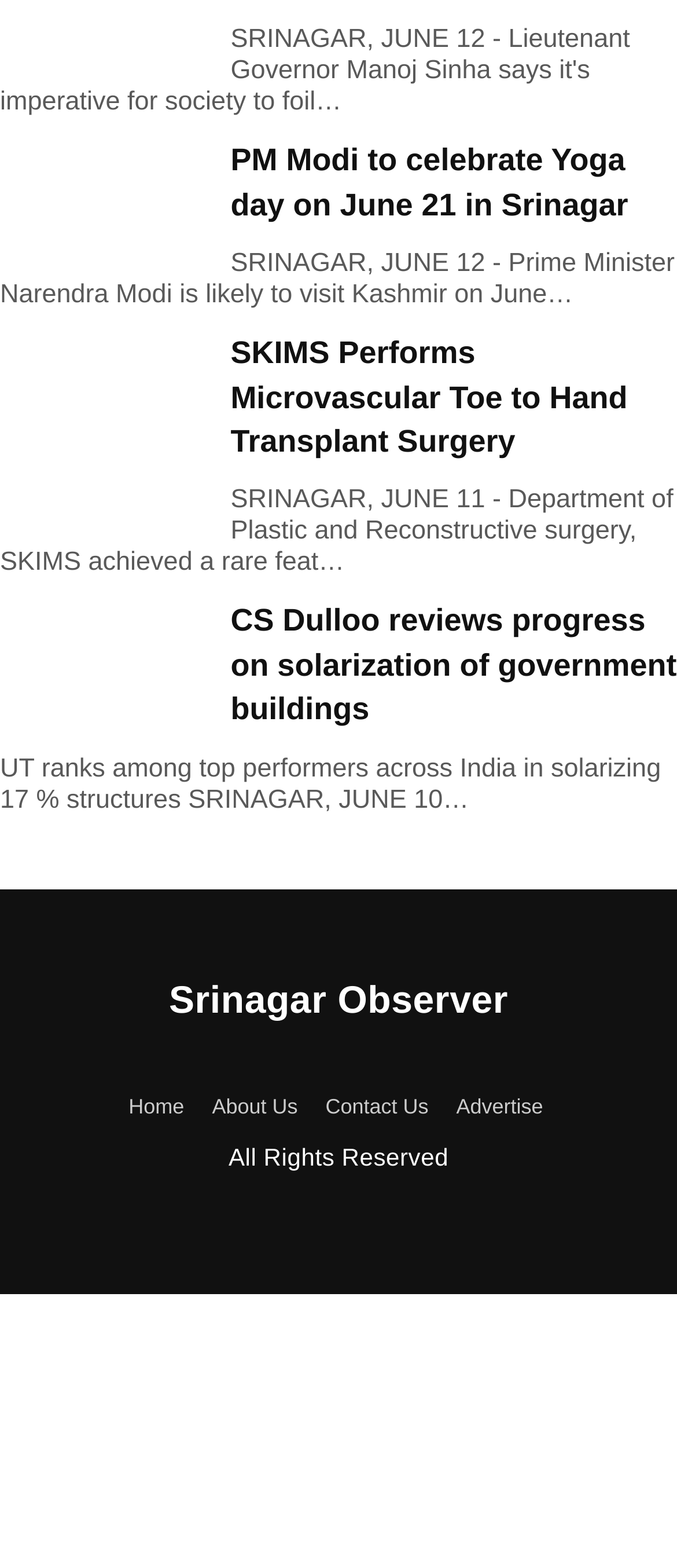Locate the bounding box of the UI element described by: "Home" in the given webpage screenshot.

[0.19, 0.681, 0.272, 0.73]